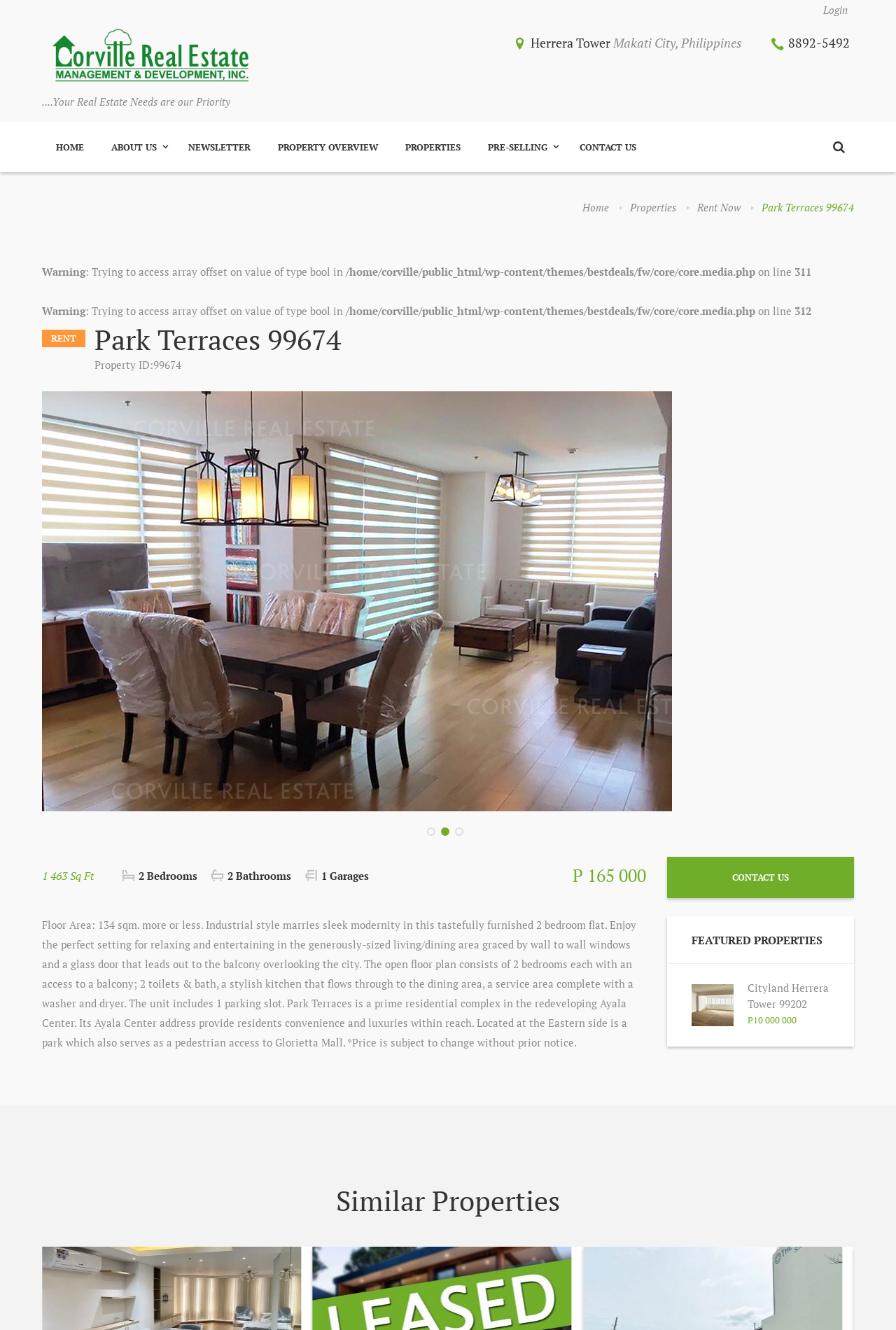What is the name of the property?
Please look at the screenshot and answer using one word or phrase.

Park Terraces 99674